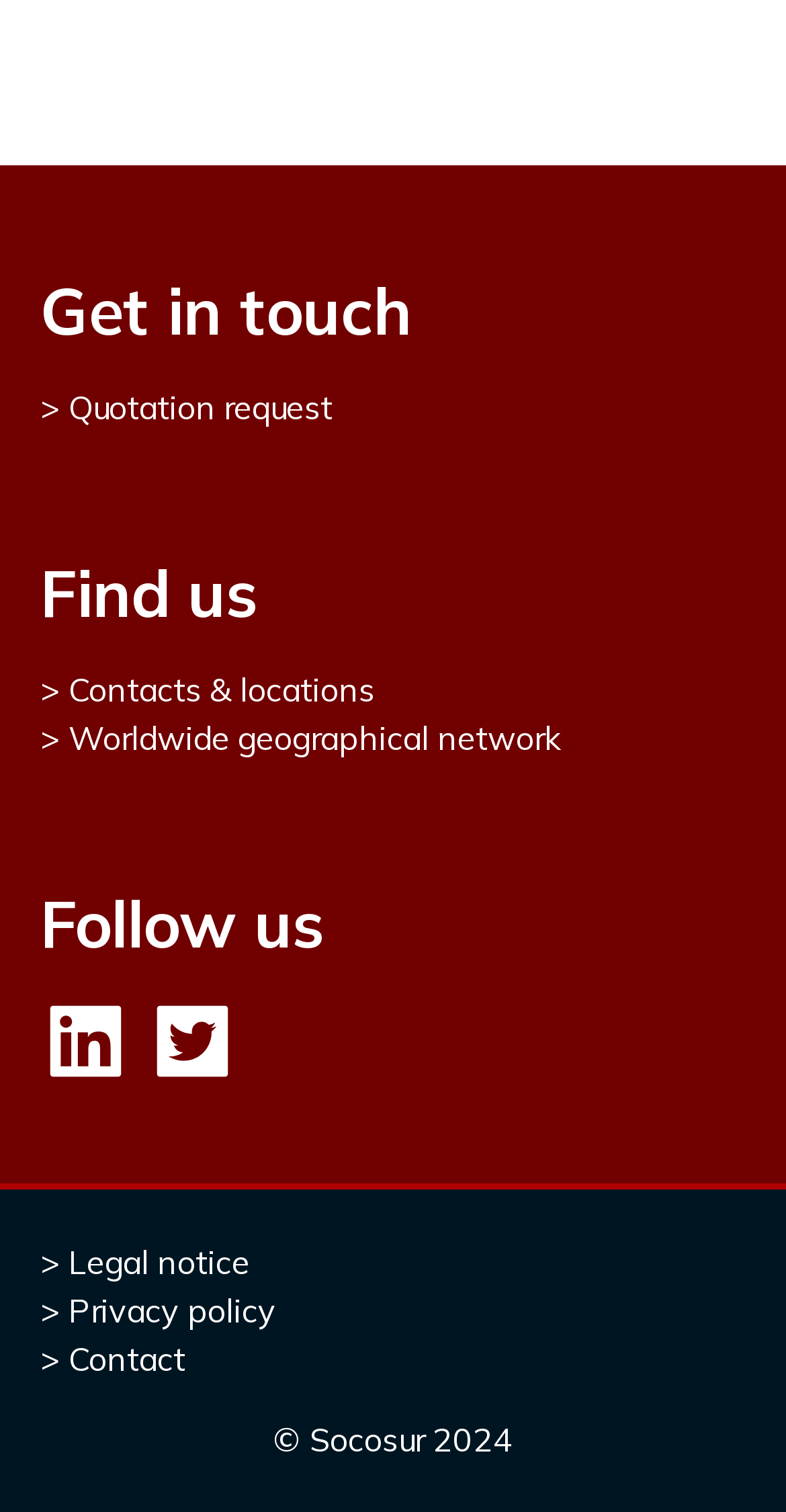How many social media platforms are listed? Refer to the image and provide a one-word or short phrase answer.

2